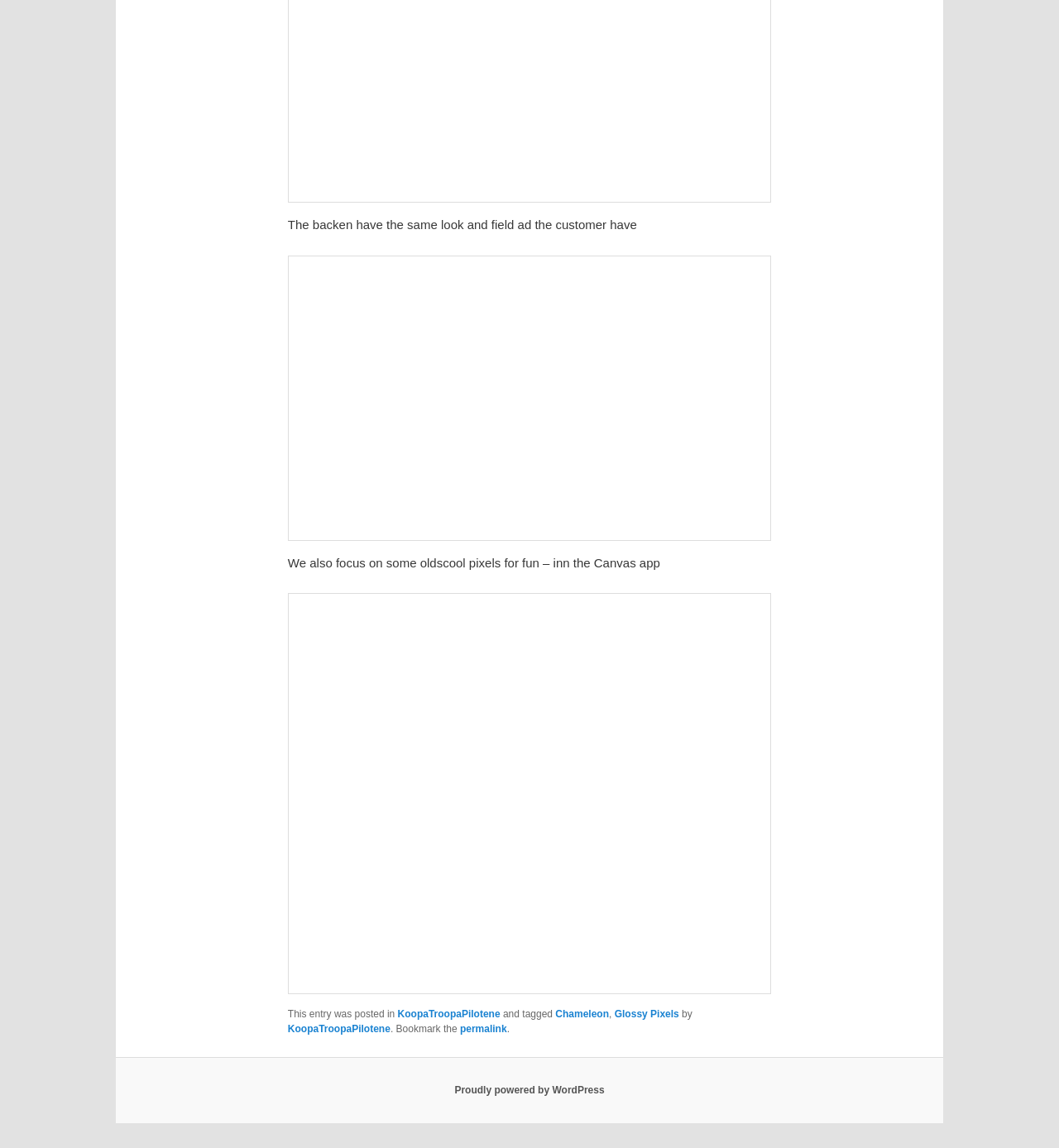Give the bounding box coordinates for this UI element: "Glossy Pixels". The coordinates should be four float numbers between 0 and 1, arranged as [left, top, right, bottom].

[0.58, 0.878, 0.641, 0.888]